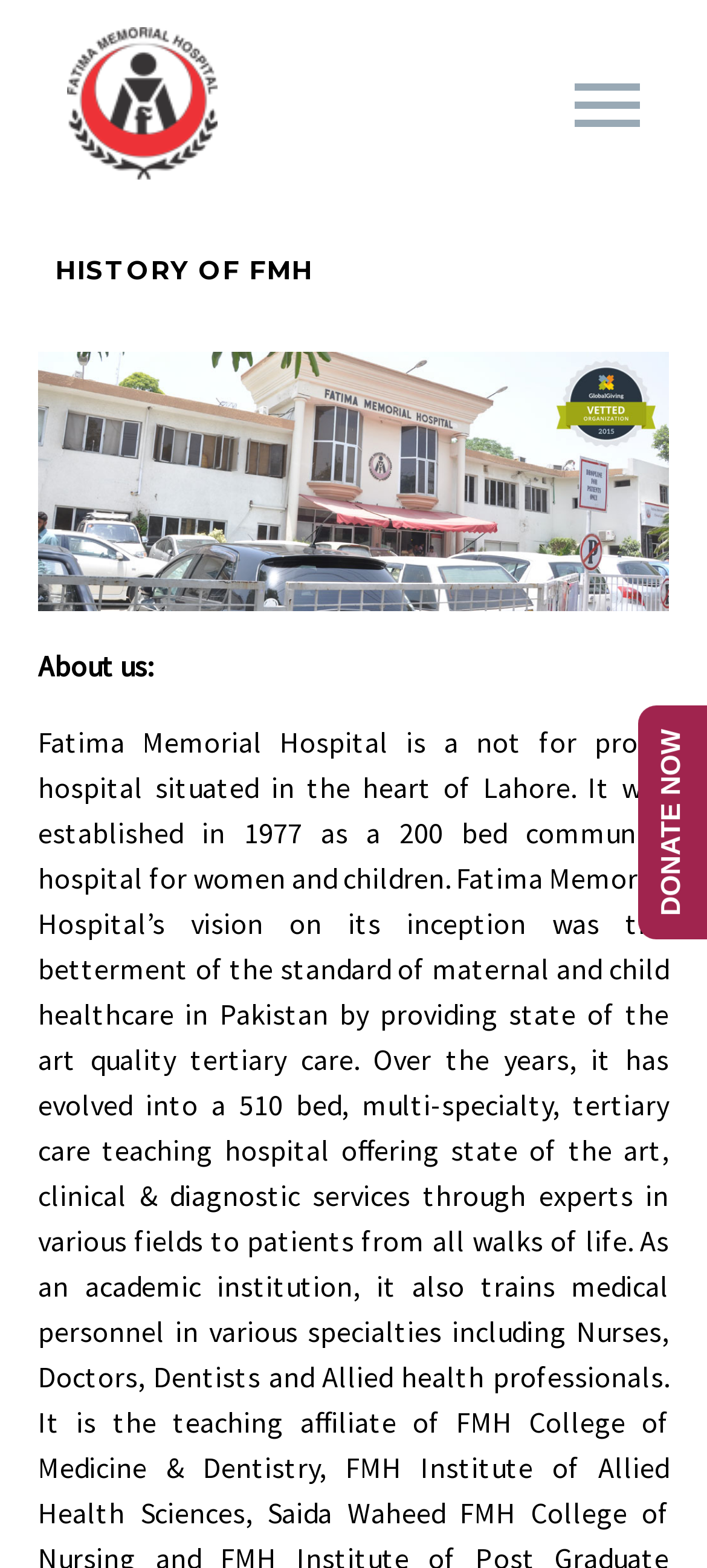Determine the bounding box coordinates for the region that must be clicked to execute the following instruction: "Search for something".

[0.149, 0.698, 0.851, 0.745]